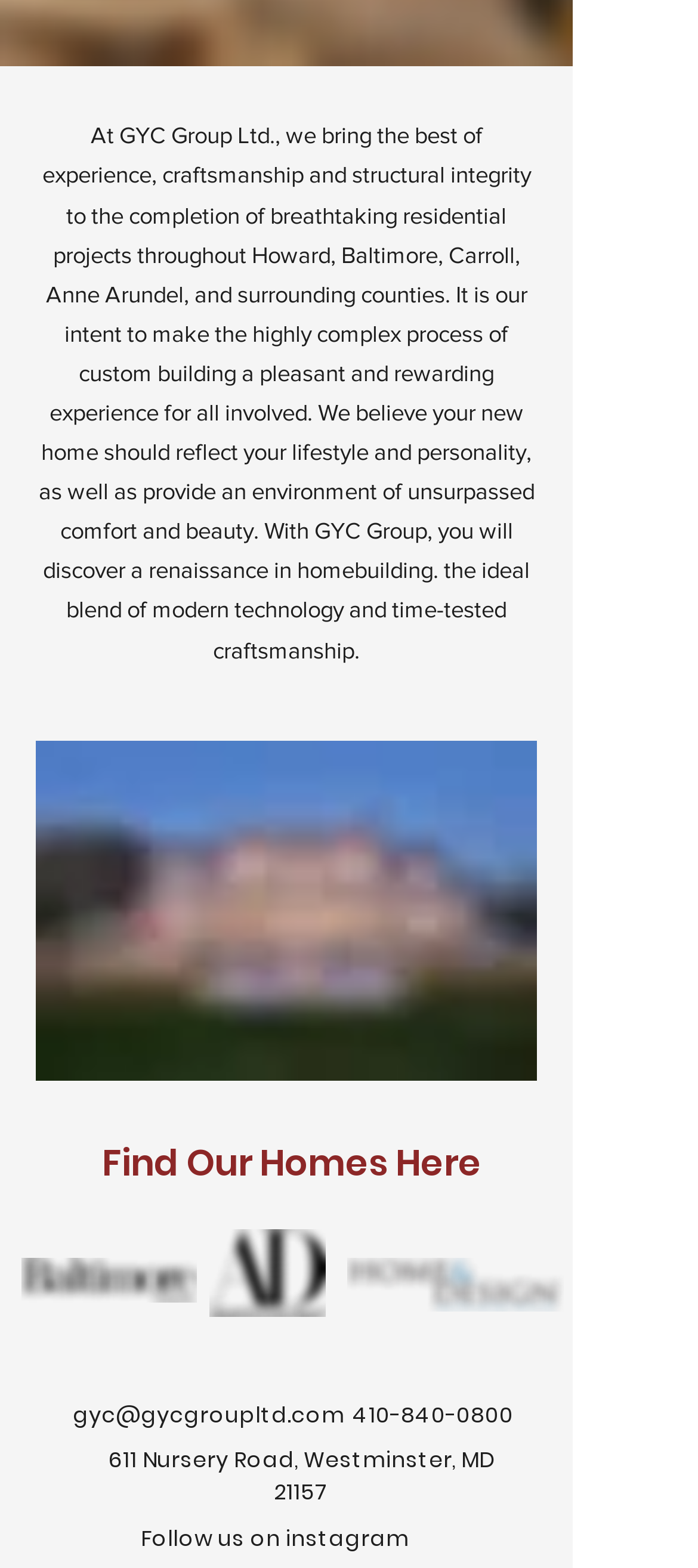Using the description: "gyc@gycgroupltd.com", identify the bounding box of the corresponding UI element in the screenshot.

[0.104, 0.892, 0.494, 0.911]